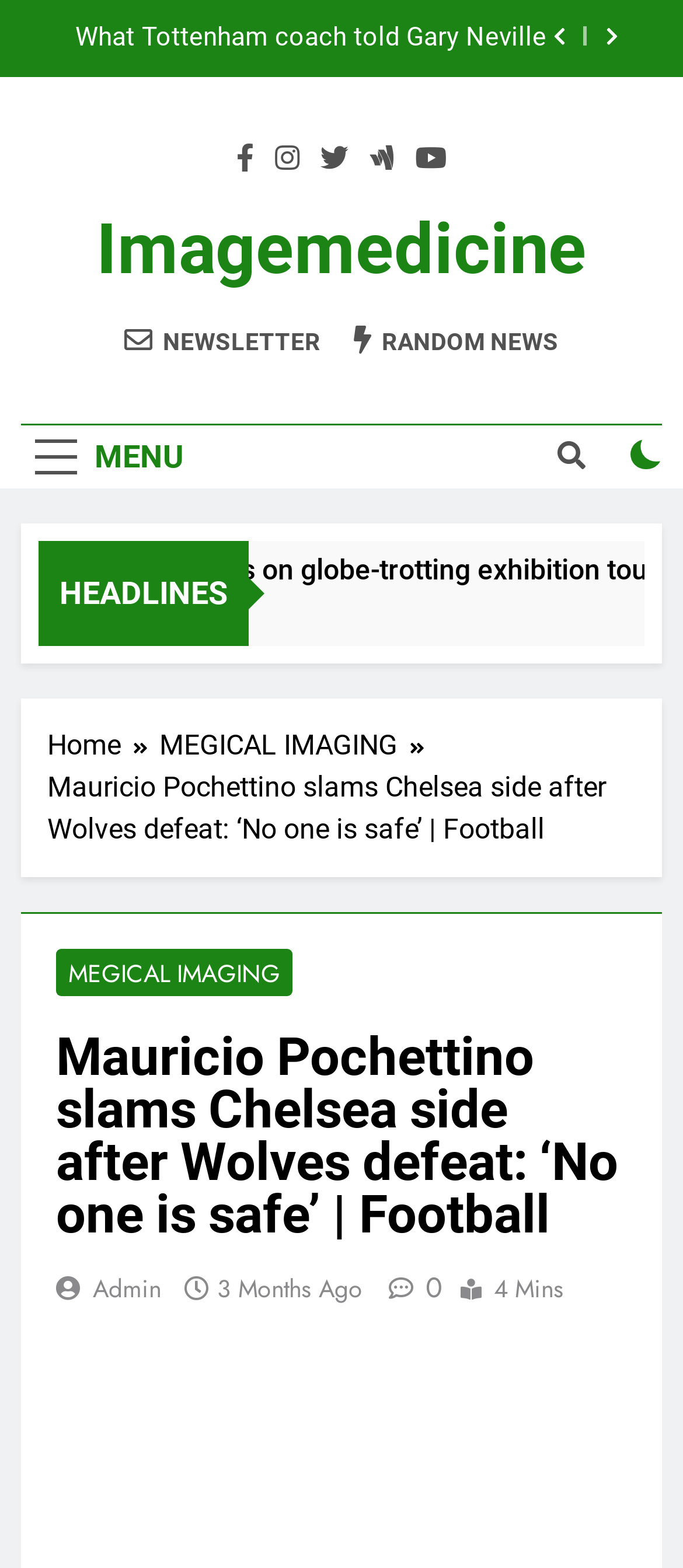What is the name of the blog?
Provide a thorough and detailed answer to the question.

I found the name of the blog by looking at the static text 'My WordPress Blog' which is located near the top of the page.